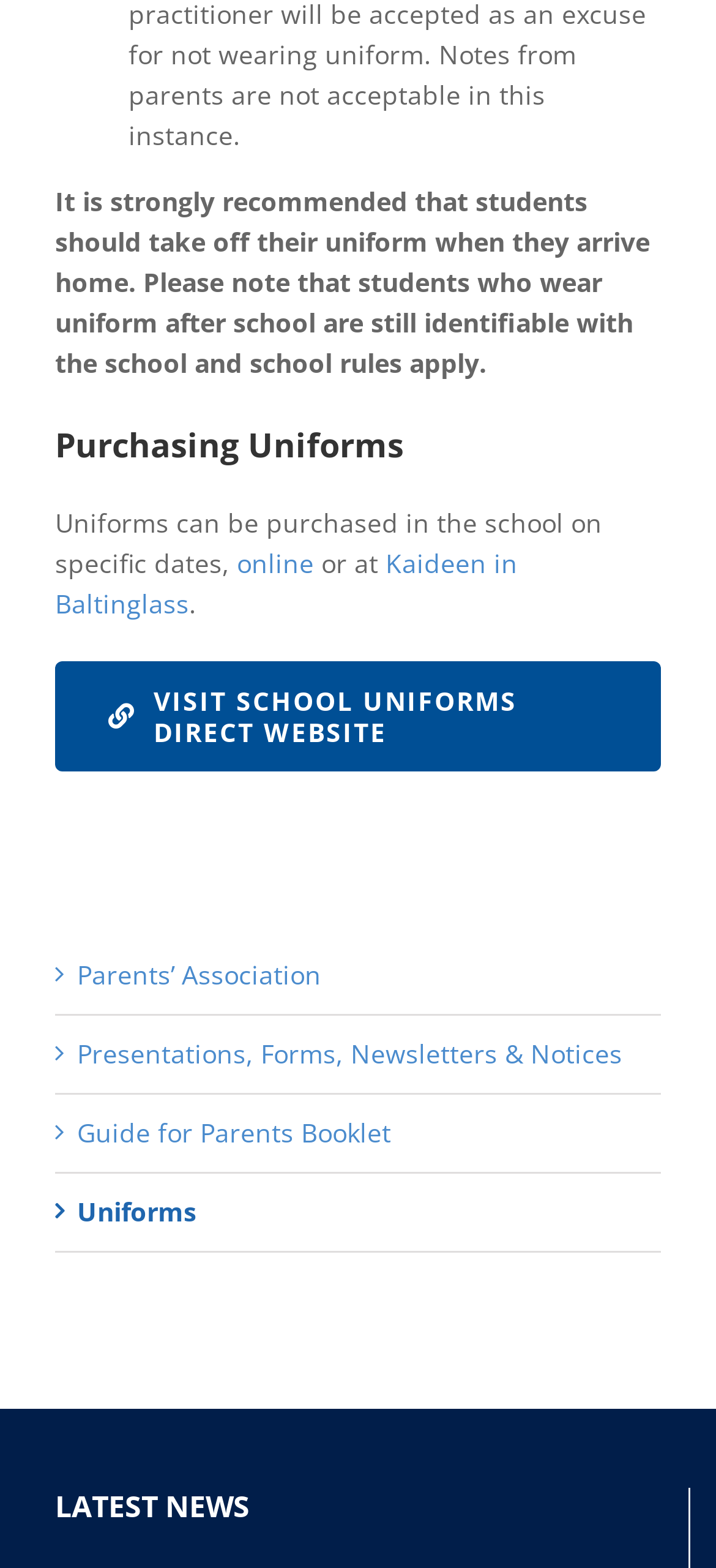Where can uniforms be purchased?
Could you answer the question with a detailed and thorough explanation?

The webpage mentions that uniforms can be purchased in the school on specific dates, or online, and also provides a link to Kaideen in Baltinglass as an alternative option.